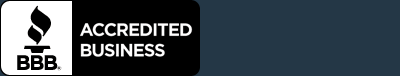What is the purpose of the BBB accreditation seal?
Based on the image content, provide your answer in one word or a short phrase.

reassurance to consumers